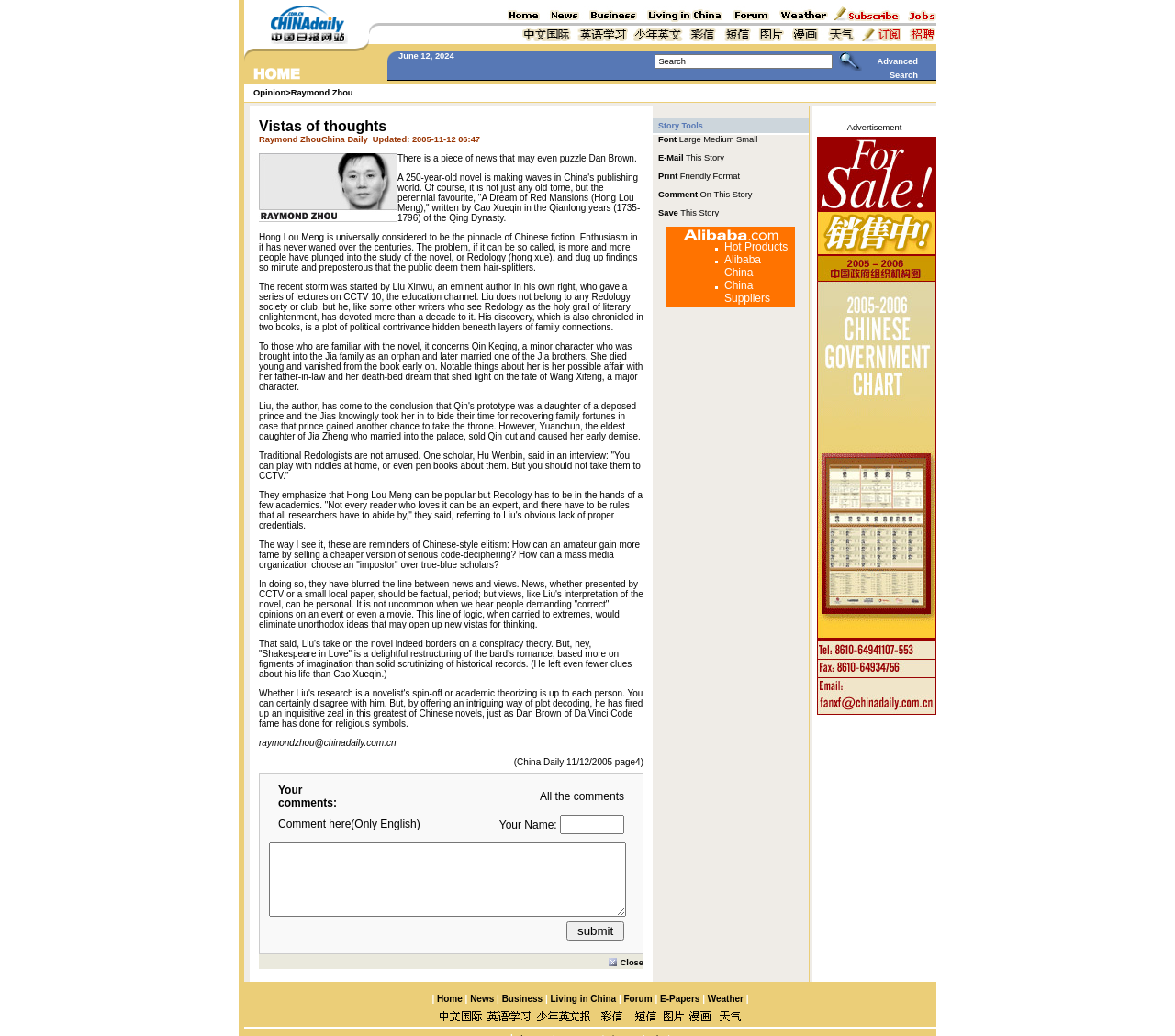Please identify the bounding box coordinates of the element that needs to be clicked to perform the following instruction: "Visit the 'facebook' page".

None